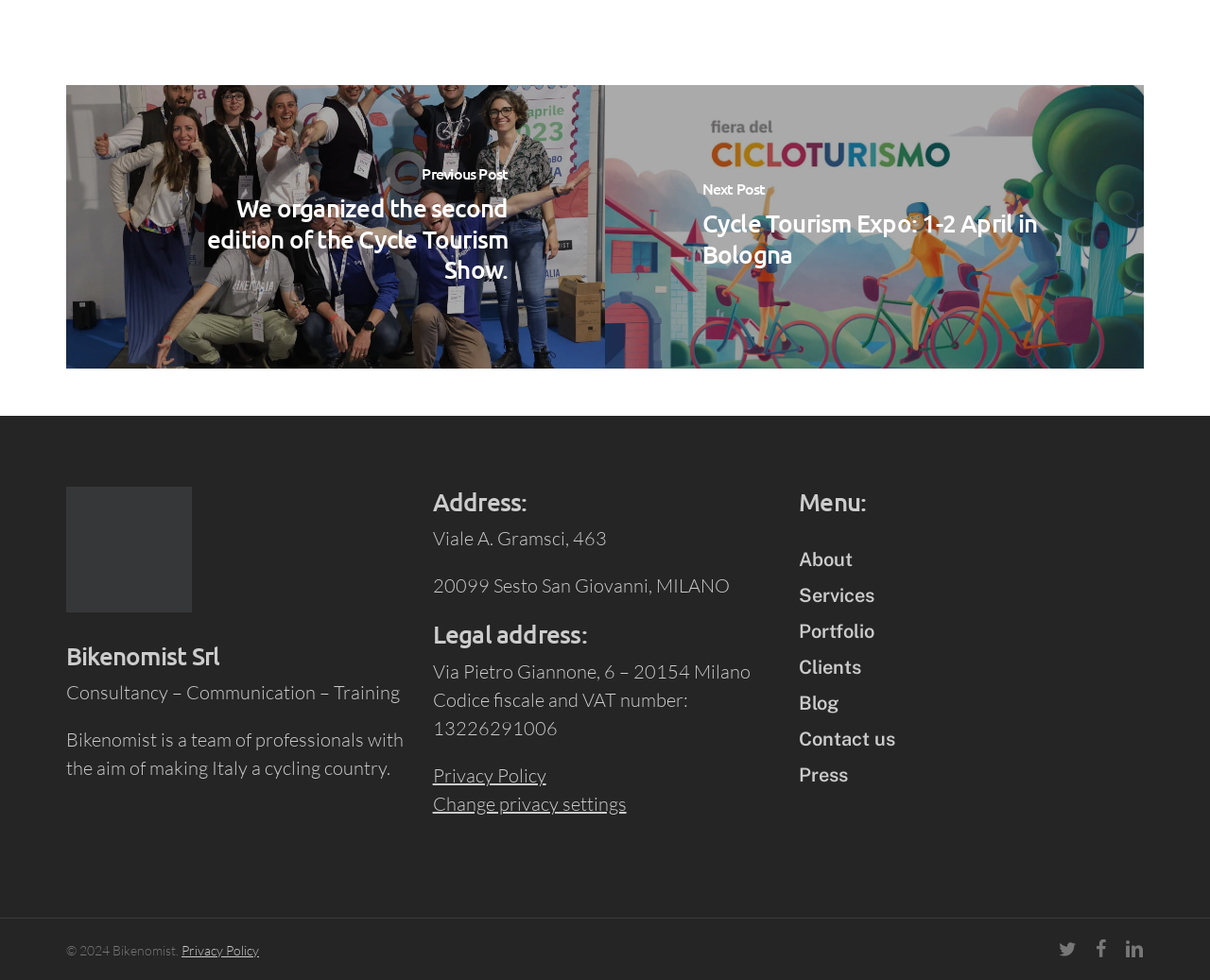Determine the bounding box coordinates for the area that needs to be clicked to fulfill this task: "Visit the 'Blog' page". The coordinates must be given as four float numbers between 0 and 1, i.e., [left, top, right, bottom].

[0.66, 0.706, 0.694, 0.729]